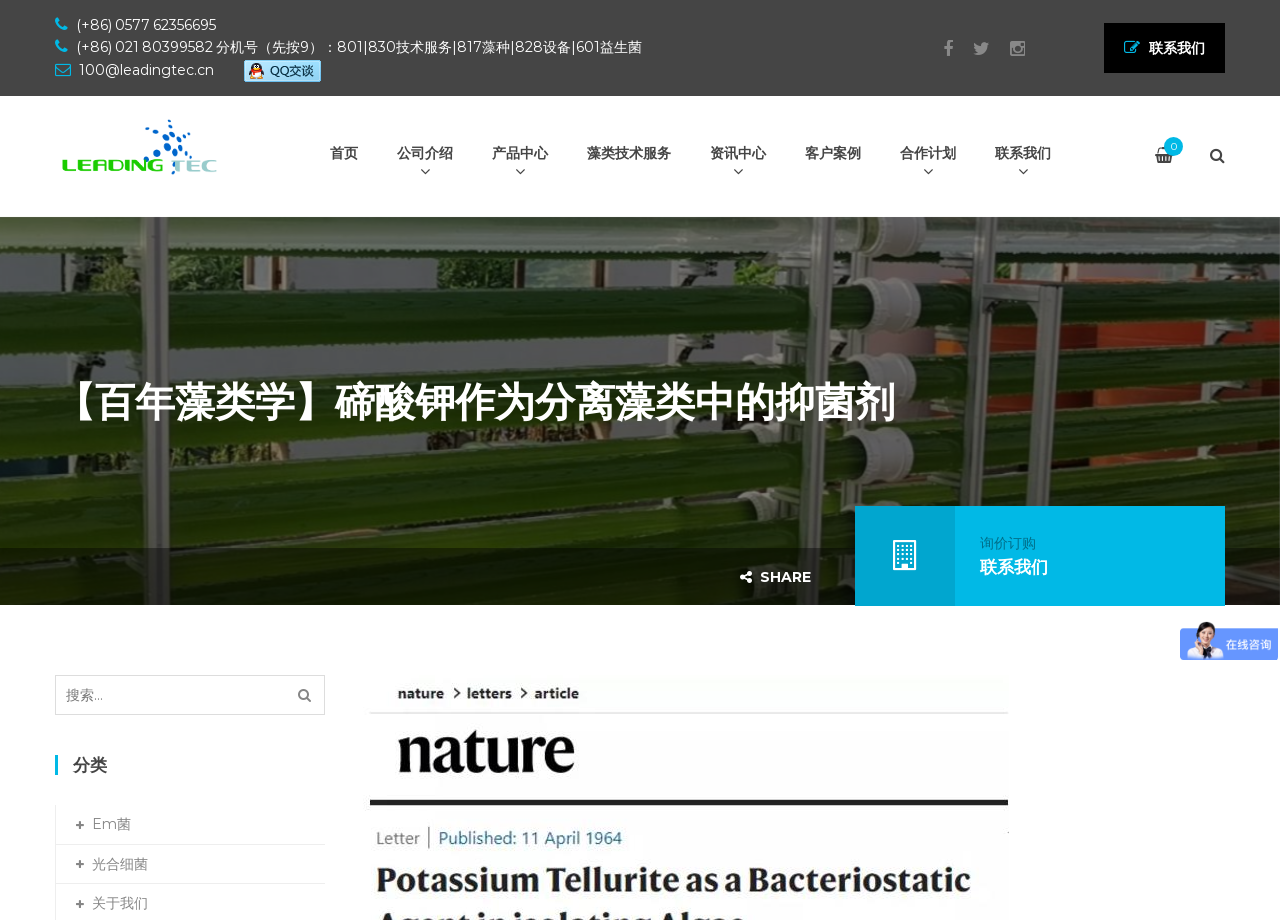Locate the UI element described by 客户案例 in the provided webpage screenshot. Return the bounding box coordinates in the format (top-left x, top-left y, bottom-right x, bottom-right y), ensuring all values are between 0 and 1.

[0.629, 0.105, 0.672, 0.23]